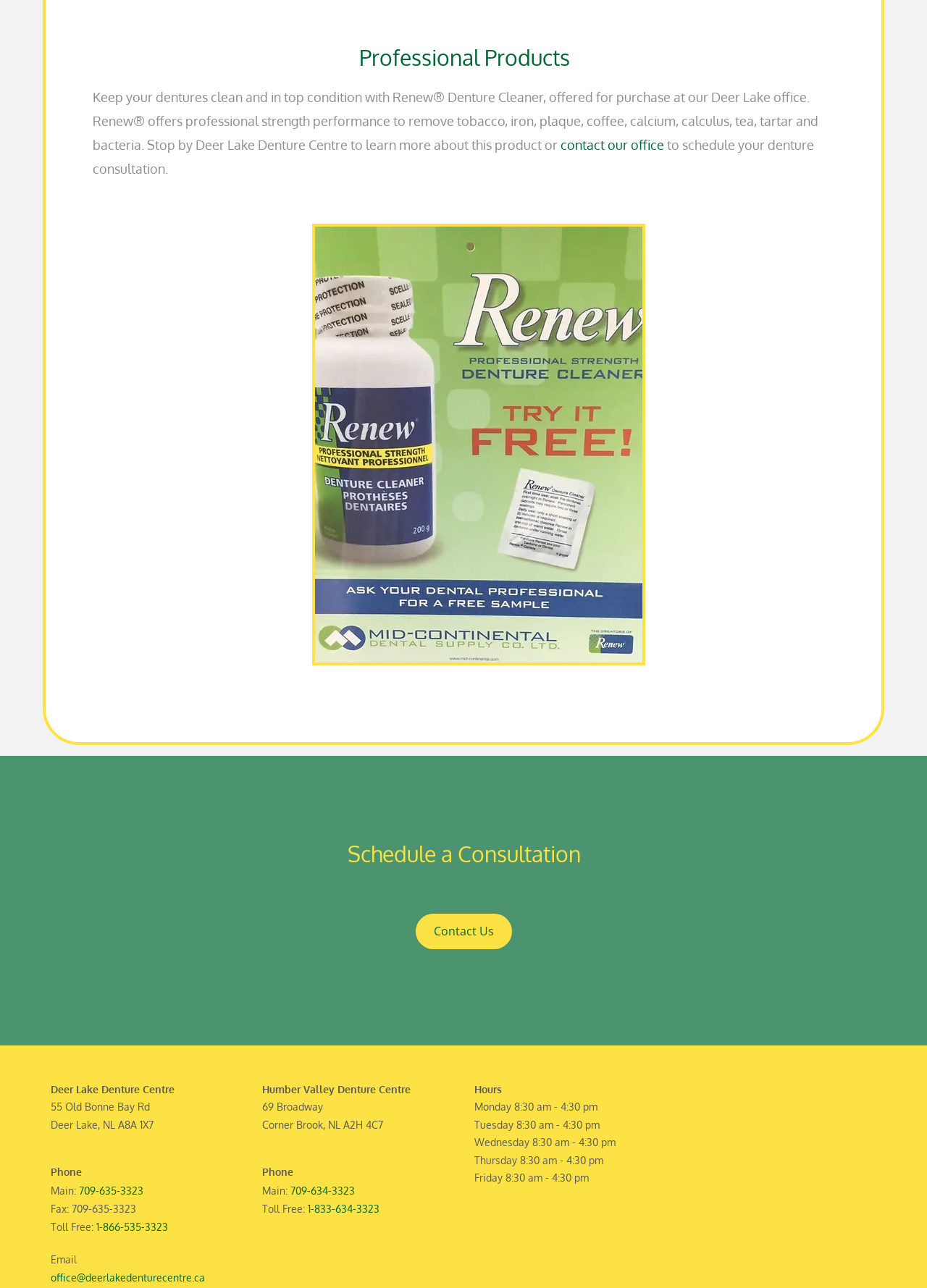Specify the bounding box coordinates of the area to click in order to execute this command: 'View the hours of operation'. The coordinates should consist of four float numbers ranging from 0 to 1, and should be formatted as [left, top, right, bottom].

[0.512, 0.841, 0.541, 0.85]